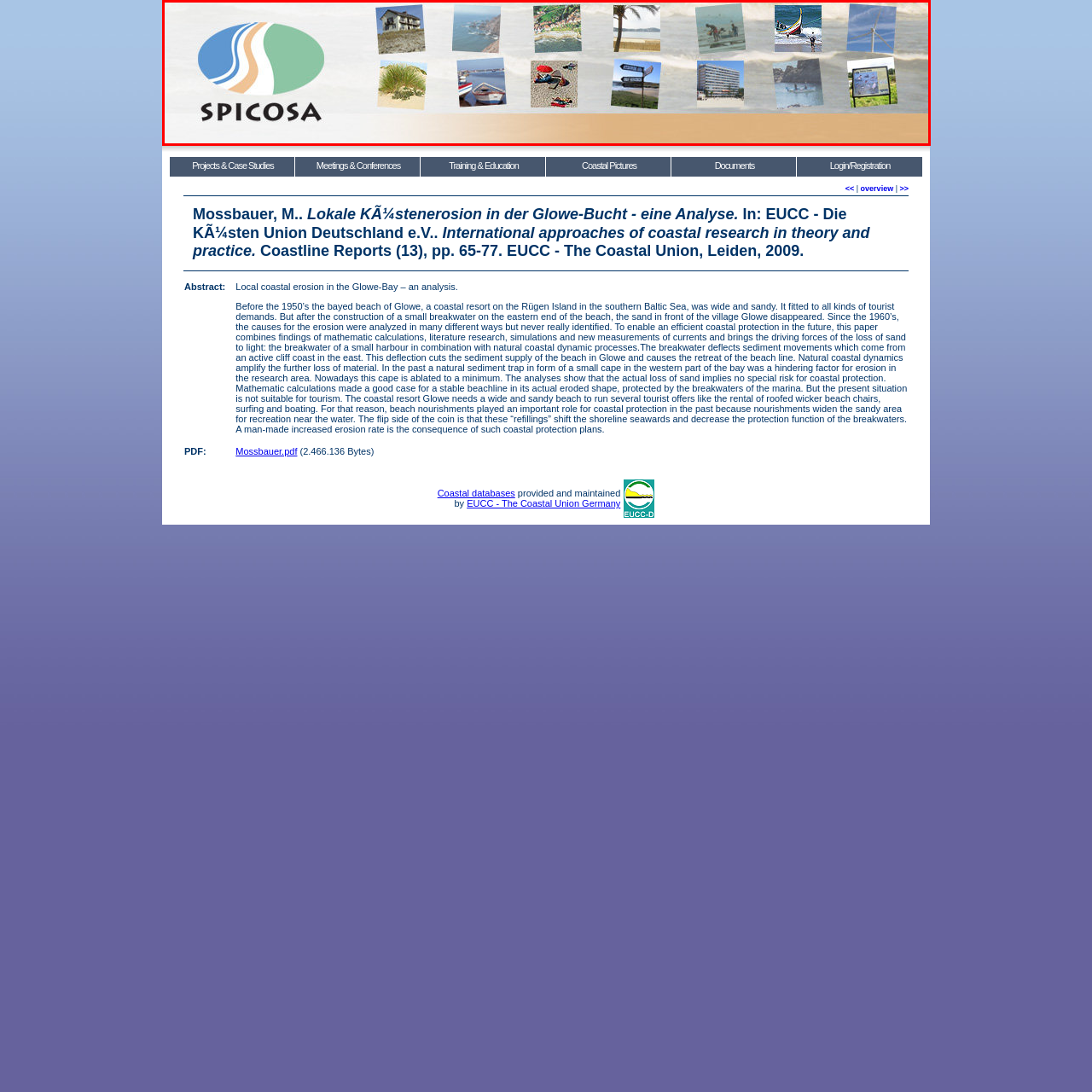Inspect the image outlined by the red box and answer the question using a single word or phrase:
What does SPICOSA's visual presentation highlight?

Commitment to coastal studies and sustainable practices